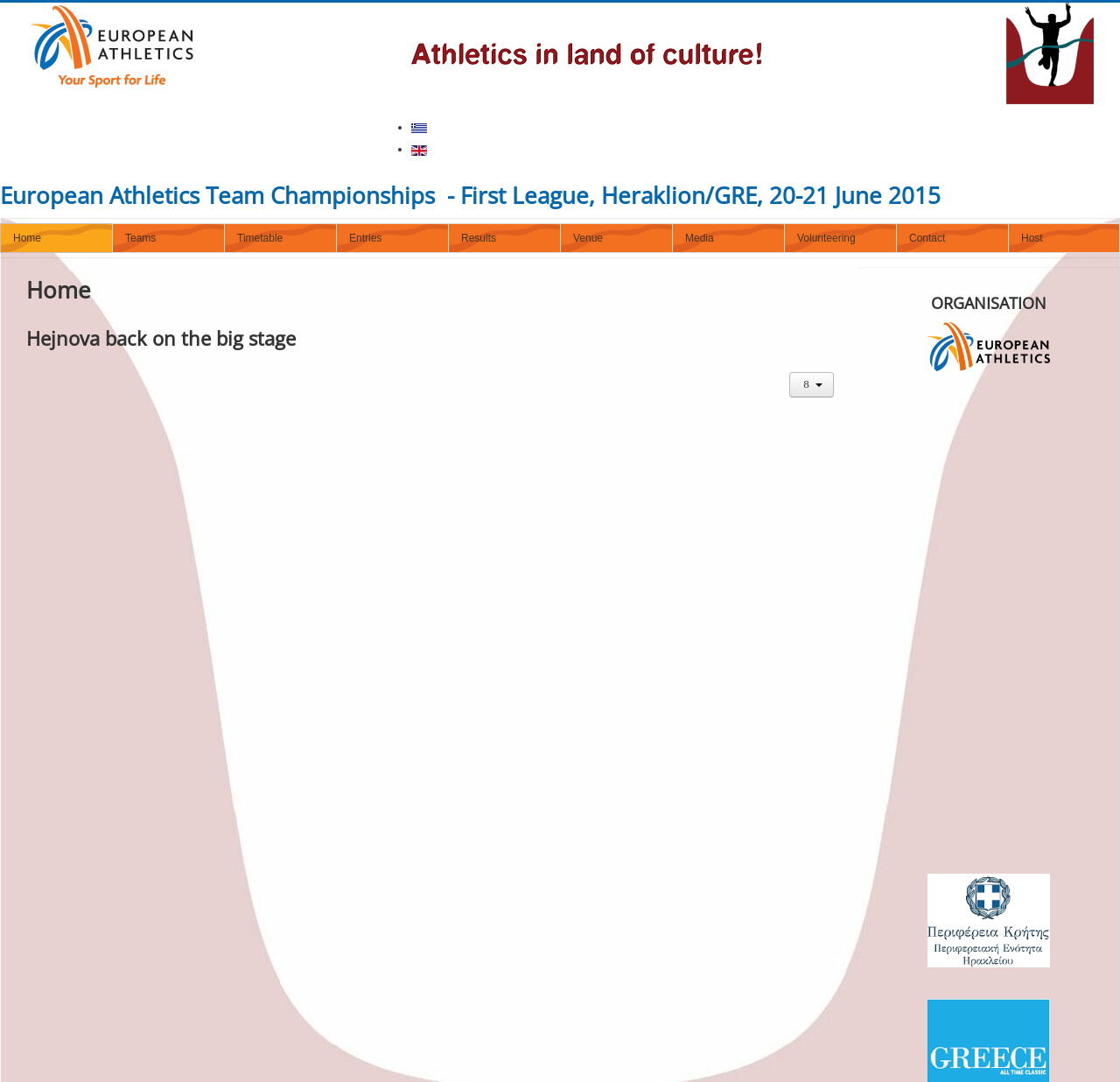Show the bounding box coordinates of the element that should be clicked to complete the task: "Read the article about Once Upon a Time".

None